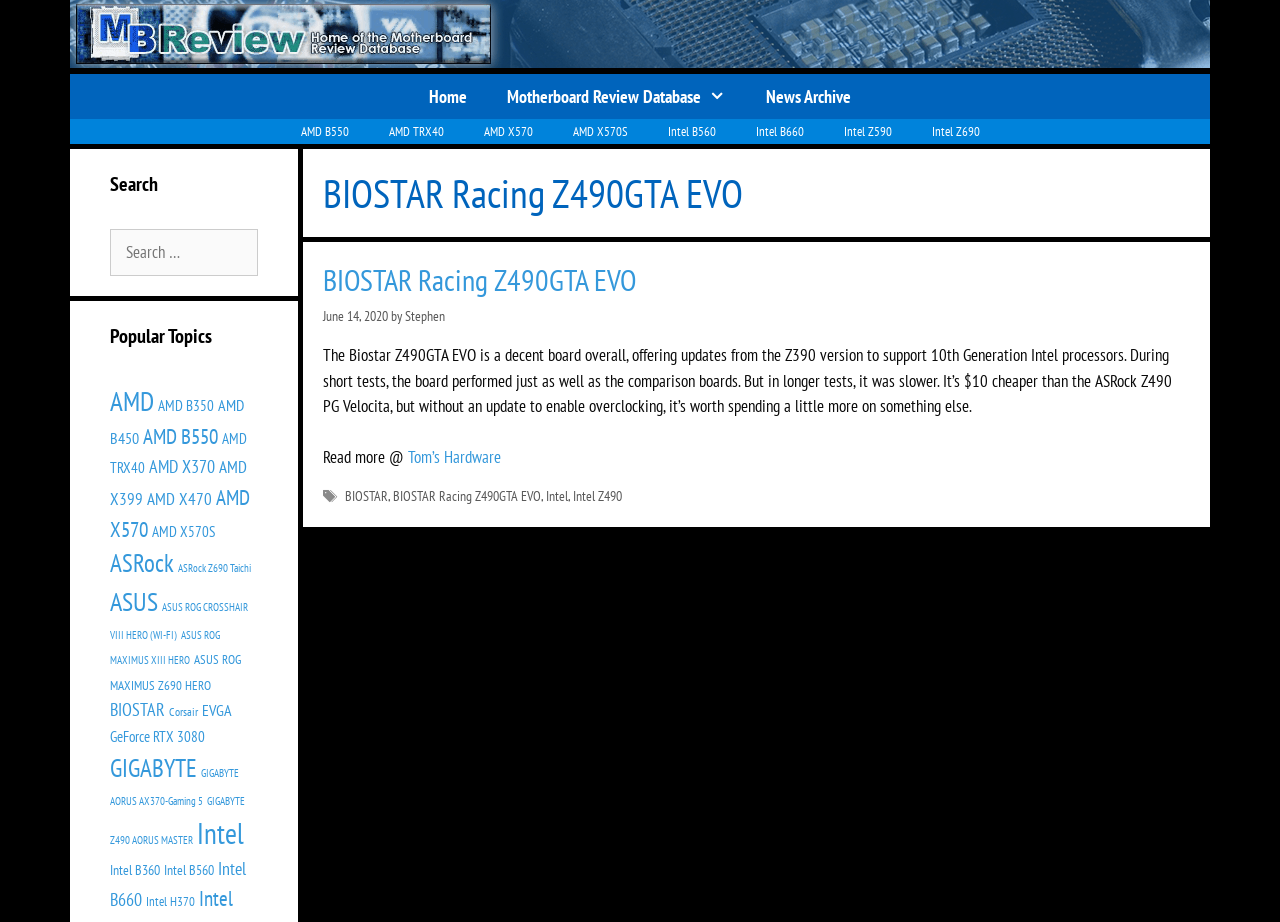Determine the bounding box for the UI element as described: "Motherboard Review Database". The coordinates should be represented as four float numbers between 0 and 1, formatted as [left, top, right, bottom].

[0.381, 0.08, 0.583, 0.129]